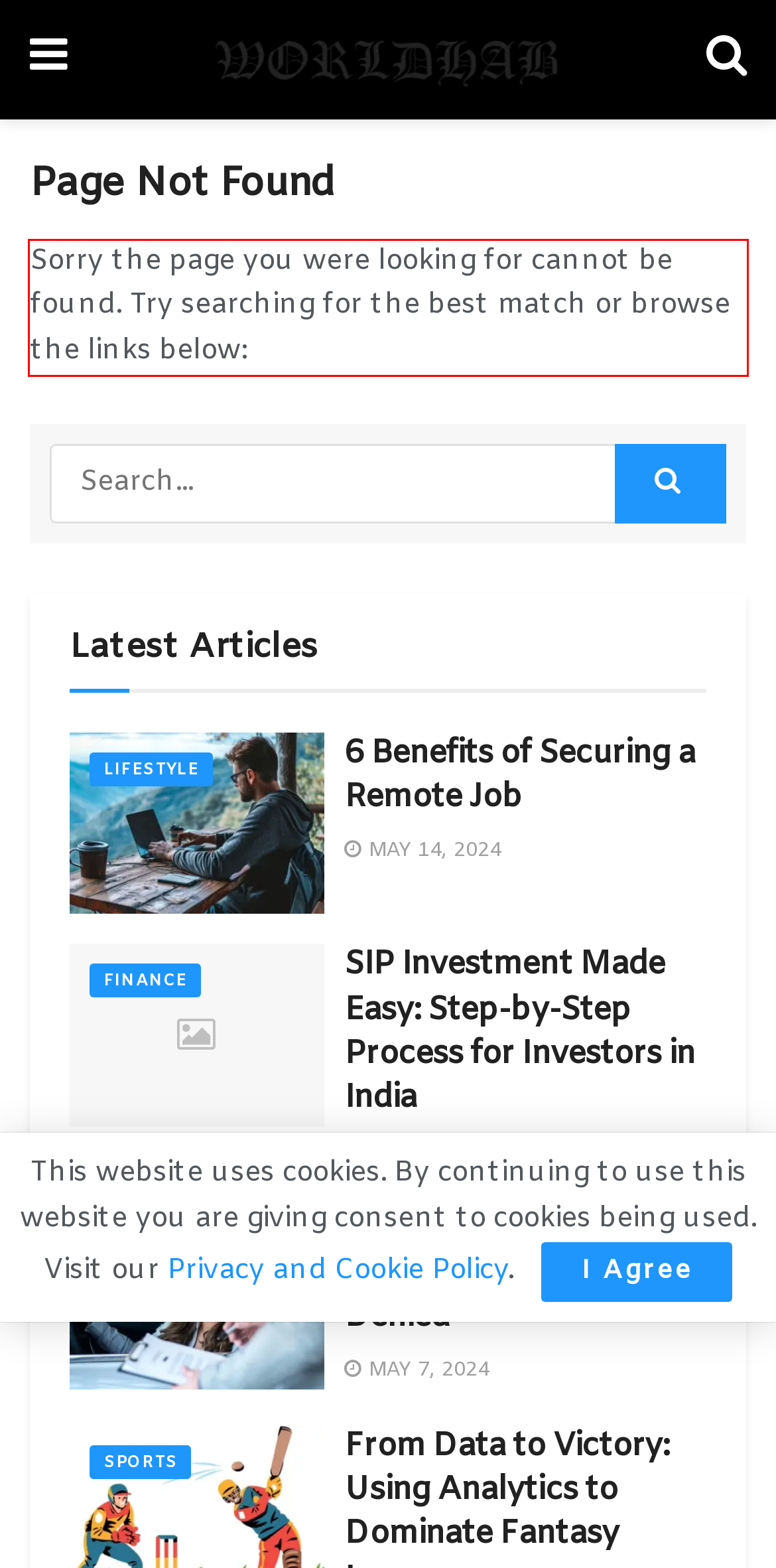Please examine the webpage screenshot containing a red bounding box and use OCR to recognize and output the text inside the red bounding box.

Sorry the page you were looking for cannot be found. Try searching for the best match or browse the links below: